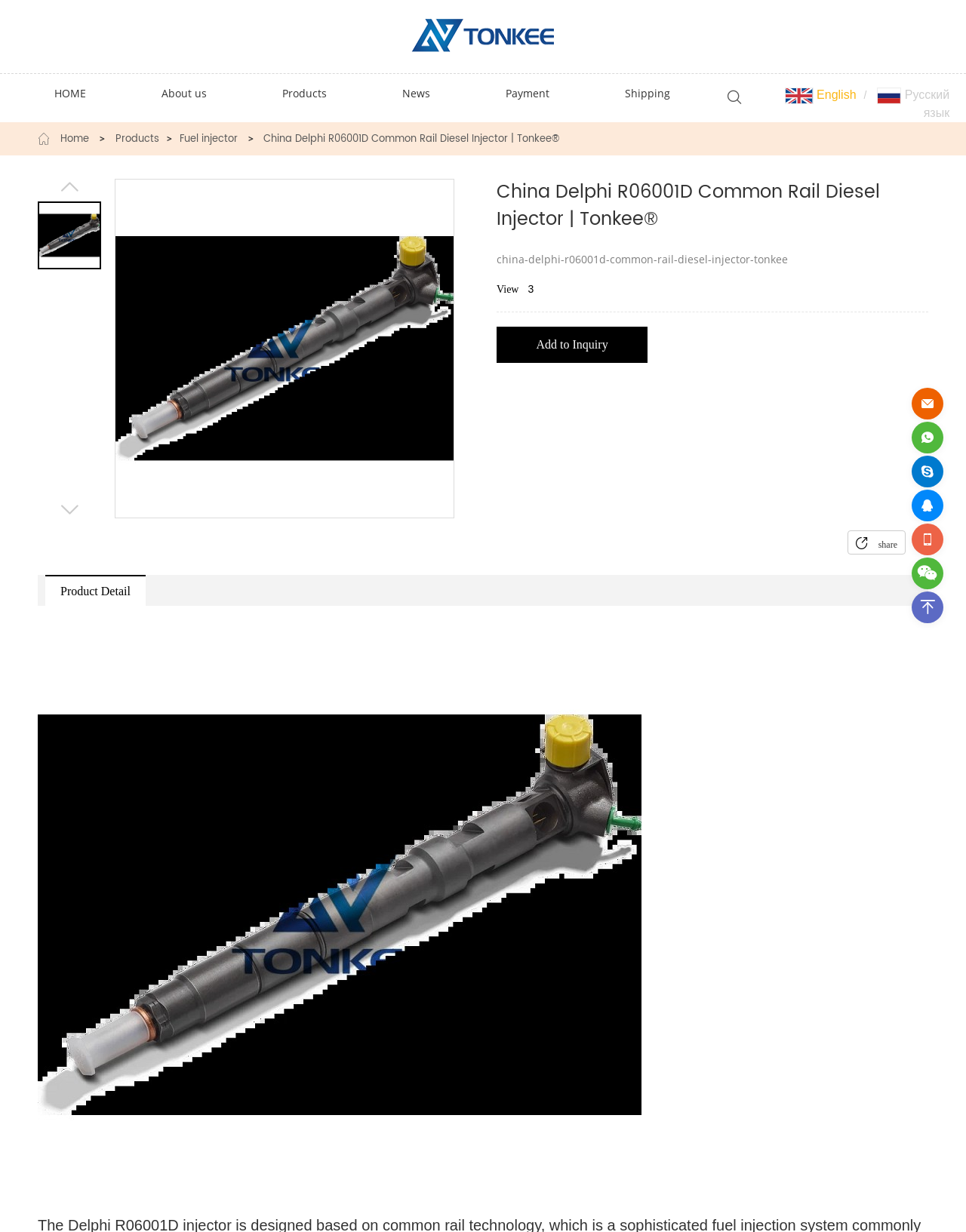Predict the bounding box of the UI element based on the description: "About us". The coordinates should be four float numbers between 0 and 1, formatted as [left, top, right, bottom].

[0.128, 0.064, 0.253, 0.088]